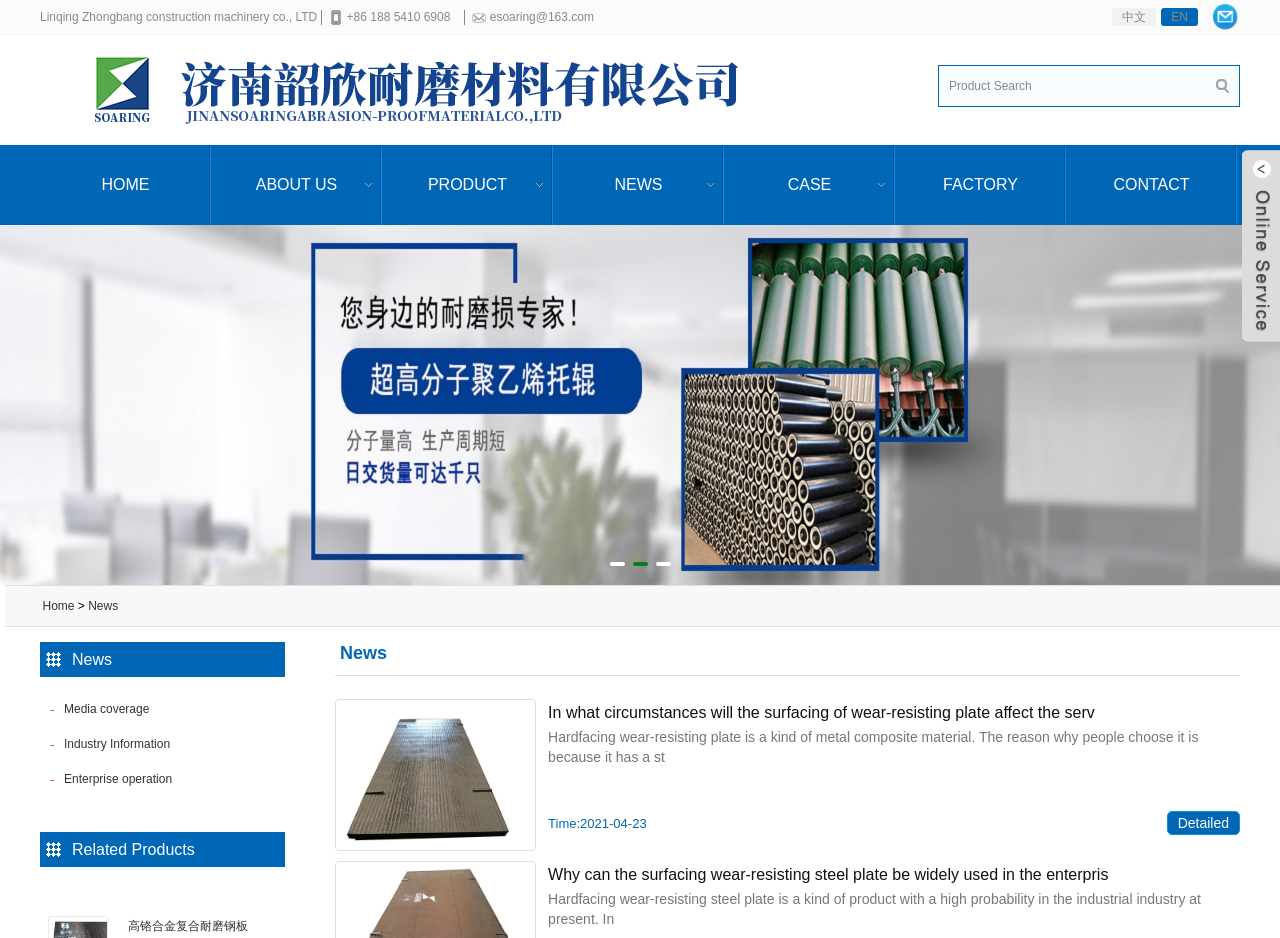Identify the bounding box coordinates of the clickable section necessary to follow the following instruction: "Click the 'HOME' link". The coordinates should be presented as four float numbers from 0 to 1, i.e., [left, top, right, bottom].

[0.031, 0.155, 0.165, 0.24]